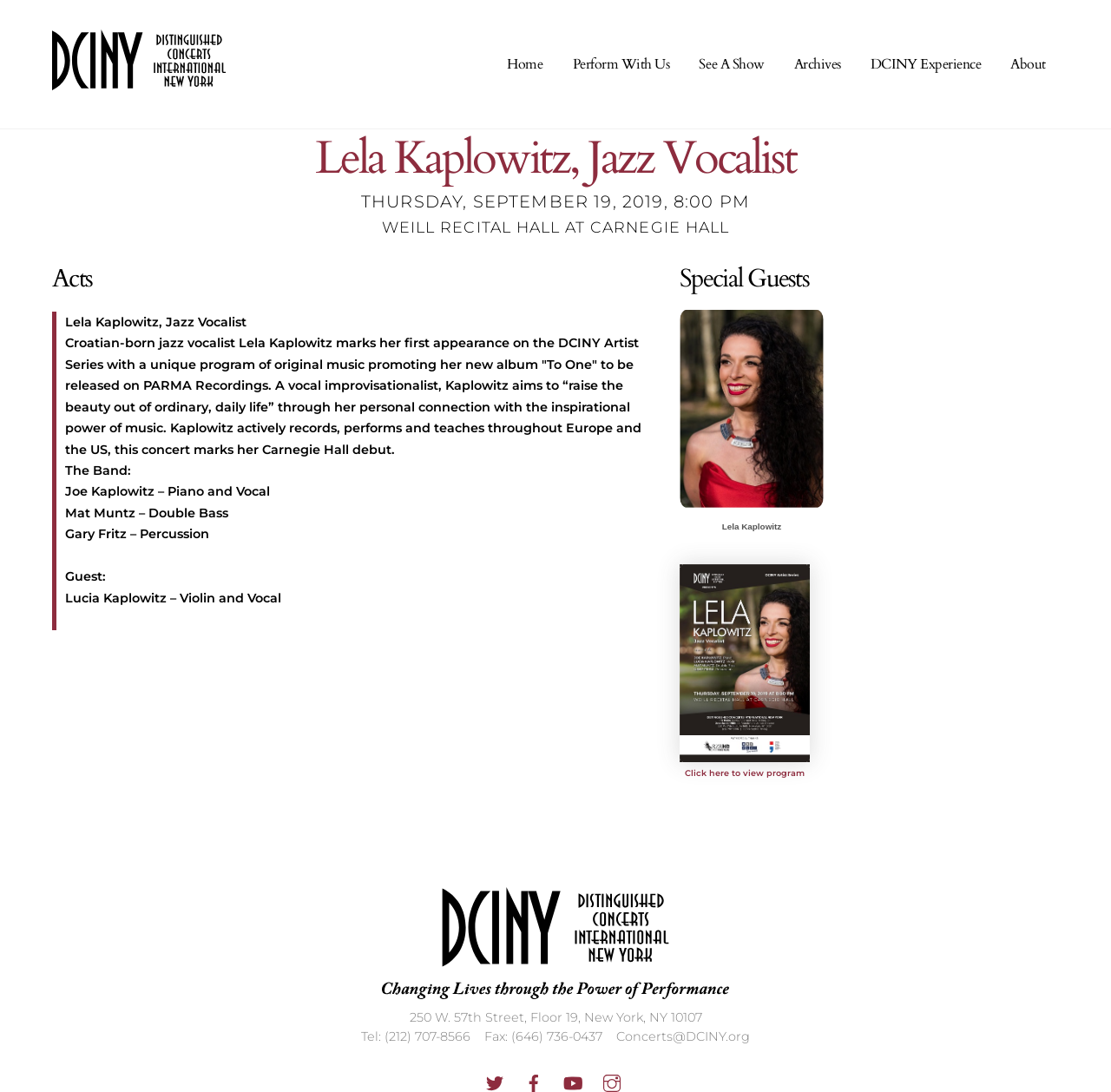Could you specify the bounding box coordinates for the clickable section to complete the following instruction: "Click on the 'See A Show' link"?

[0.618, 0.041, 0.7, 0.076]